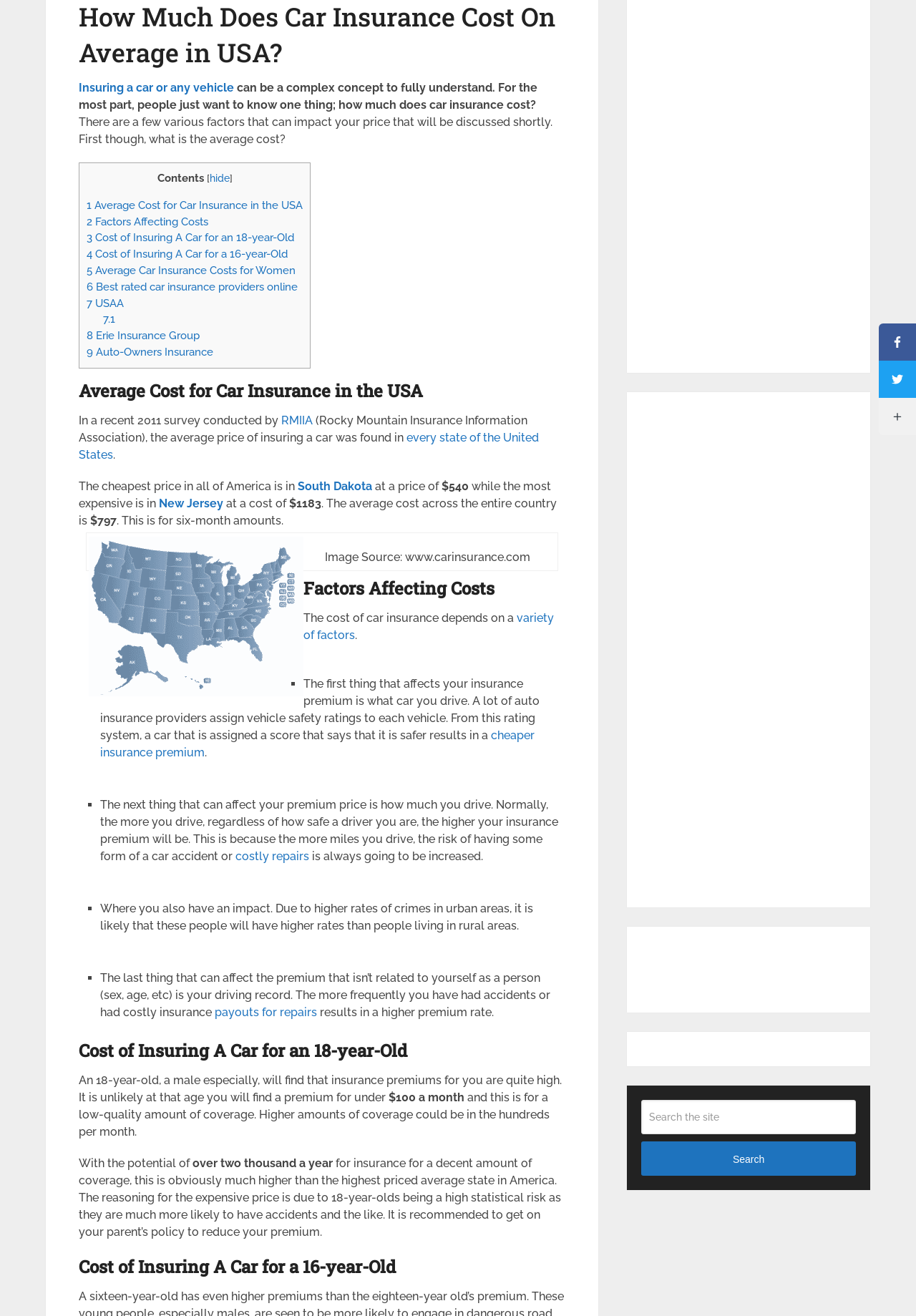Find the UI element described as: "parent_node: More Networks" and predict its bounding box coordinates. Ensure the coordinates are four float numbers between 0 and 1, [left, top, right, bottom].

[0.959, 0.302, 1.0, 0.331]